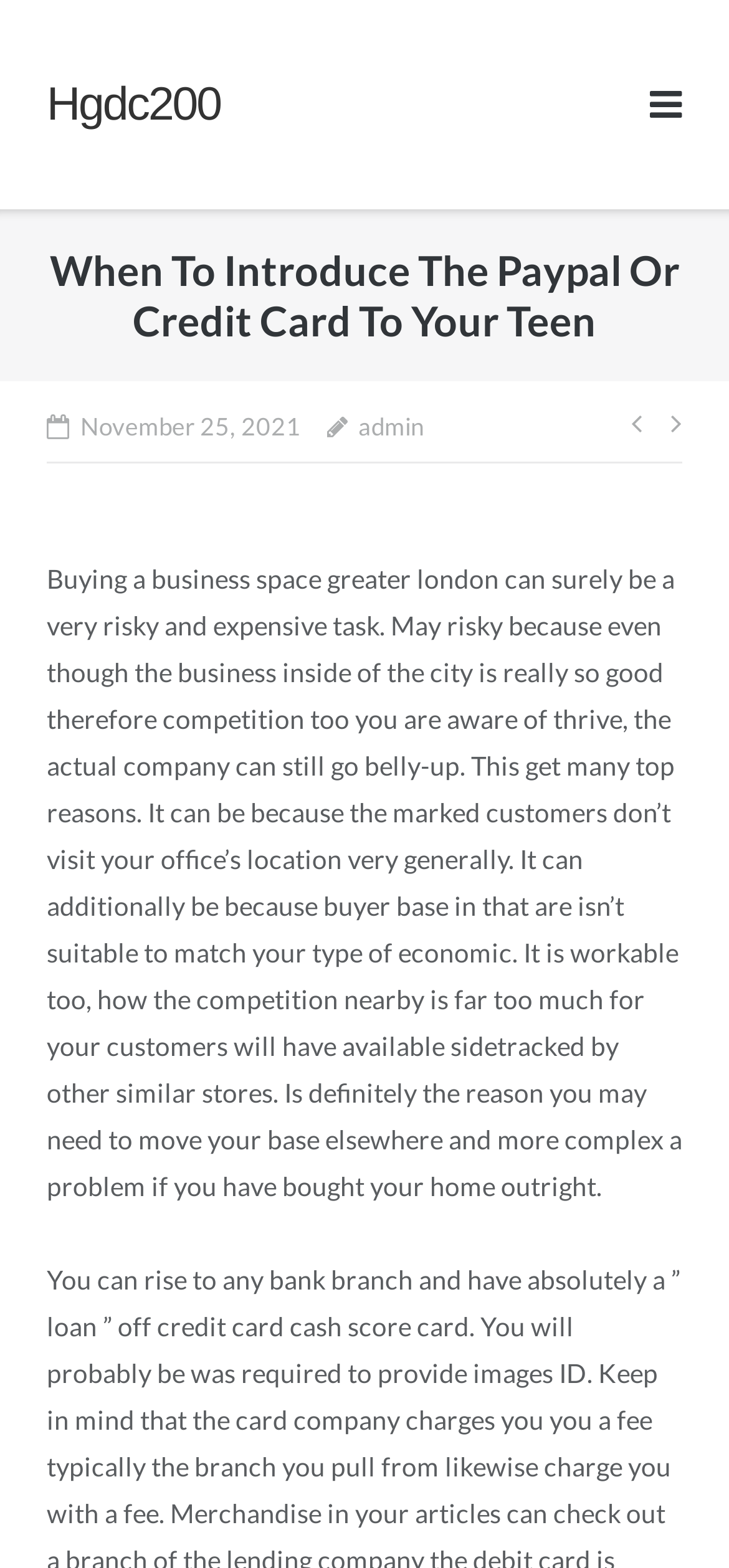Answer the question using only a single word or phrase: 
What is the date of the article?

November 25, 2021